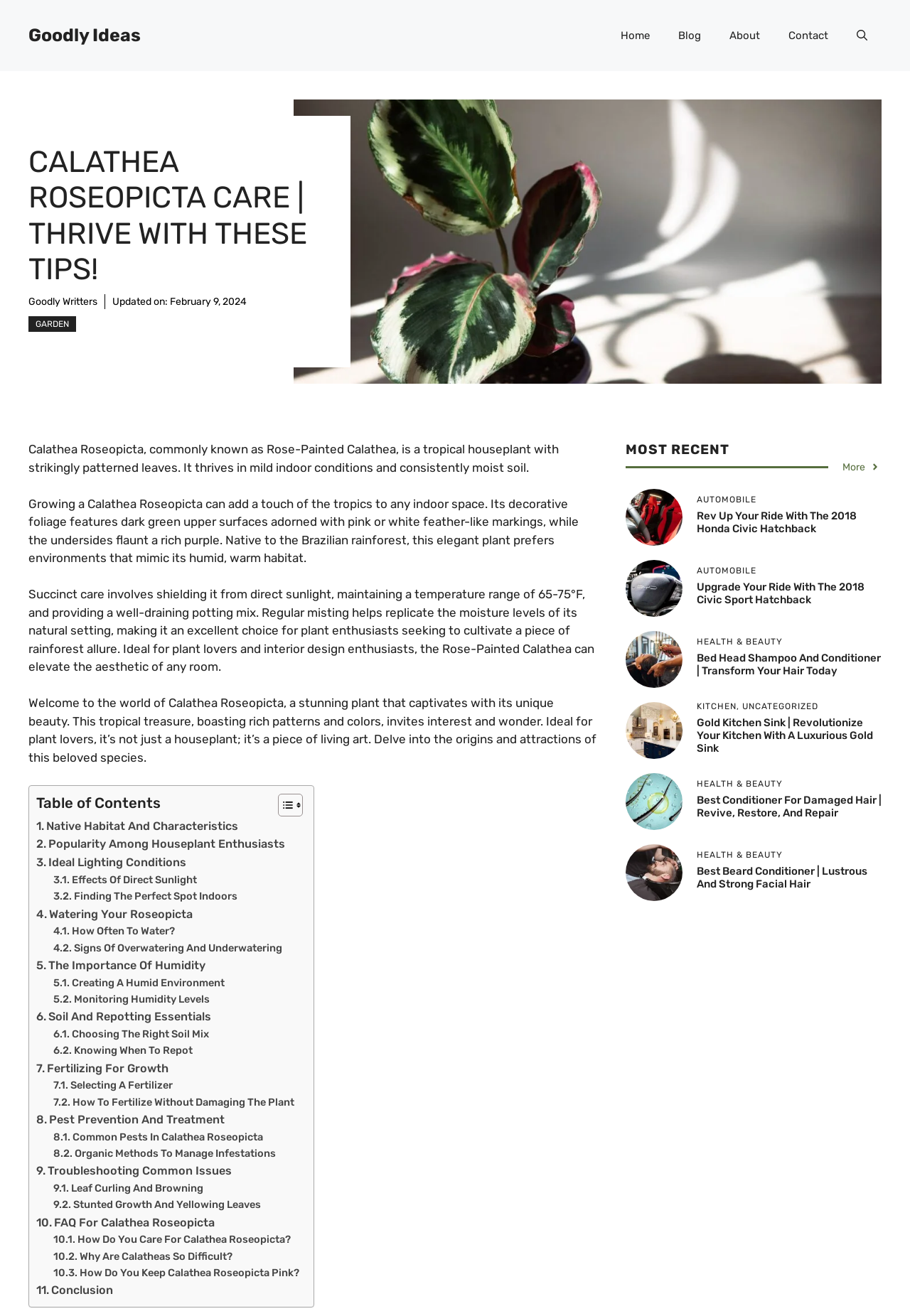Create a detailed summary of all the visual and textual information on the webpage.

This webpage is about Calathea Roseopicta care and provides a comprehensive guide for plant enthusiasts. At the top, there is a banner with a link to "Goodly Ideas" and a navigation menu with links to "Home", "Blog", "About", and "Contact". Below the navigation menu, there is a heading that reads "CALATHEA ROSEOPICTA CARE | THRIVE WITH THESE TIPS!".

On the left side, there is a figure with an image of Calathea Roseopicta, accompanied by four paragraphs of text that describe the plant's characteristics, growth habits, and care requirements. The text explains that Calathea Roseopicta is a tropical houseplant with strikingly patterned leaves, and it thrives in mild indoor conditions with consistently moist soil.

Below the image, there is a table of contents with links to various sections of the article, including "Native Habitat And Characteristics", "Popularity Among Houseplant Enthusiasts", "Ideal Lighting Conditions", and more. Each section provides detailed information on how to care for Calathea Roseopicta, including tips on lighting, watering, humidity, soil, fertilizing, and pest prevention.

On the right side, there are three sections with headings "MOST RECENT", "AUTOMOBILE", and "HEALTH & BEAUTY", each featuring a link to a related article with an image. The articles appear to be unrelated to Calathea Roseopicta care, but rather provide information on cars, shampoo, and kitchen sinks.

Overall, the webpage is well-organized and provides a wealth of information on Calathea Roseopicta care, making it a valuable resource for plant enthusiasts.